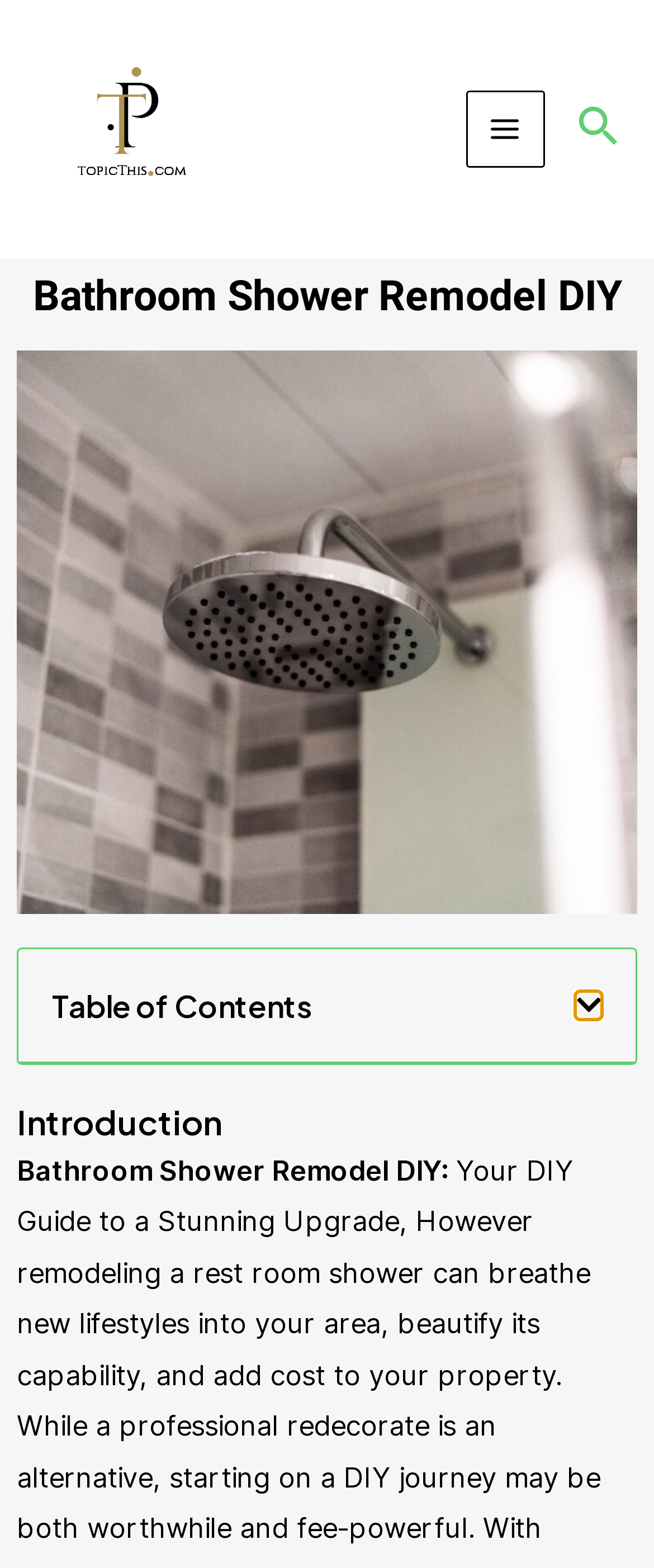Generate a comprehensive description of the webpage content.

The webpage is about transforming a bathroom with a DIY shower remodel, as indicated by the title "Bathroom Shower Remodel DIY" at the top of the page. 

At the top left corner, there is a link to "topicthis.com" accompanied by an image of the same name. 

On the top right side, there is a button labeled "Main Menu" with an image next to it. Further to the right, there is a search icon link with an image. 

Below the title, there is a large image related to "Shower Cleaning Hacks" that spans almost the entire width of the page. 

On the left side of the page, there is a heading "Table of Contents" followed by a button to open the table of contents. 

Below the image, there is a heading "Introduction" and a paragraph of text that starts with "Bathroom Shower Remodel DIY:". 

The overall structure of the page is divided into sections, with clear headings and concise text, making it easy to navigate and read.